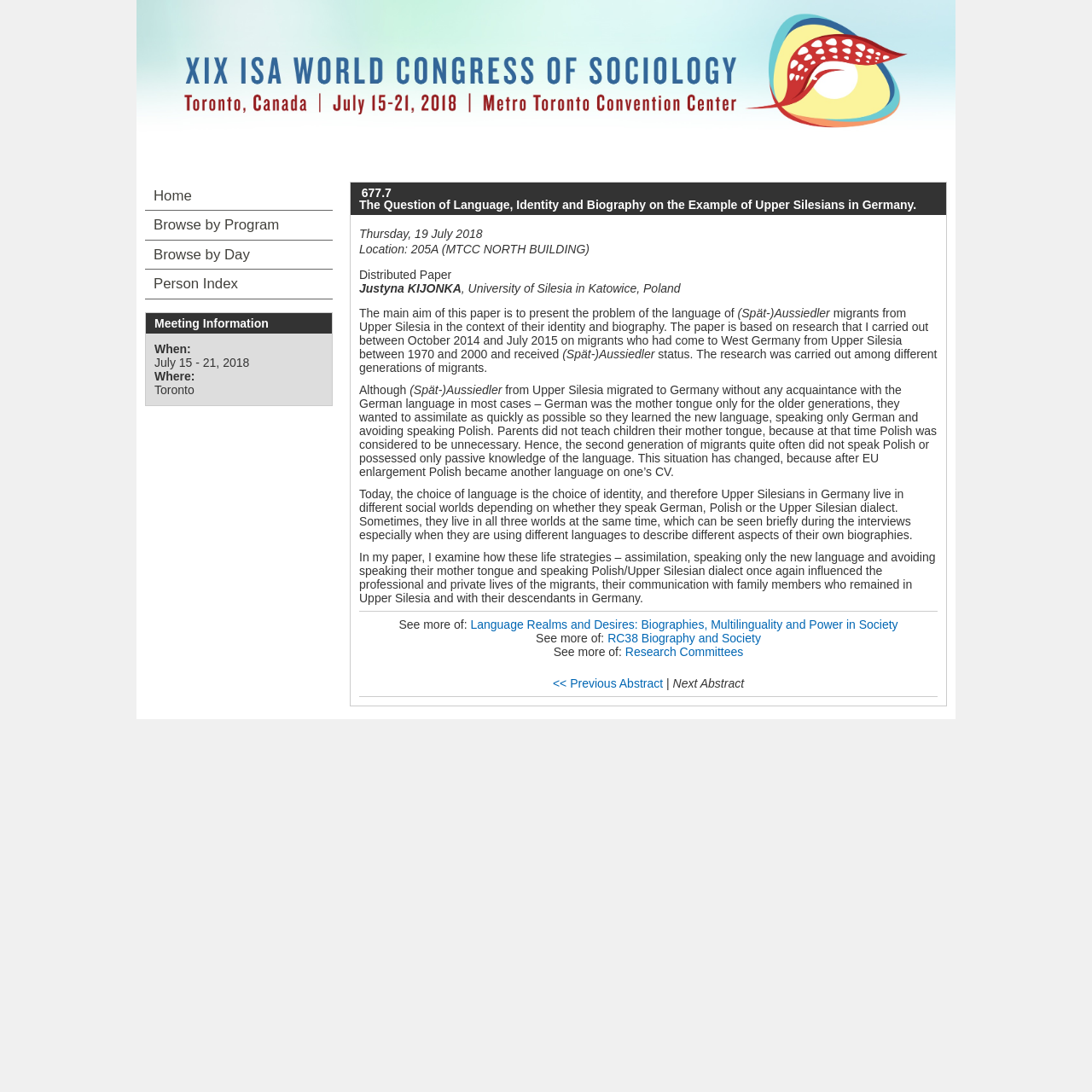Please identify the bounding box coordinates of the element's region that should be clicked to execute the following instruction: "View the abstract of the paper by Justyna KIJONKA". The bounding box coordinates must be four float numbers between 0 and 1, i.e., [left, top, right, bottom].

[0.329, 0.28, 0.675, 0.293]